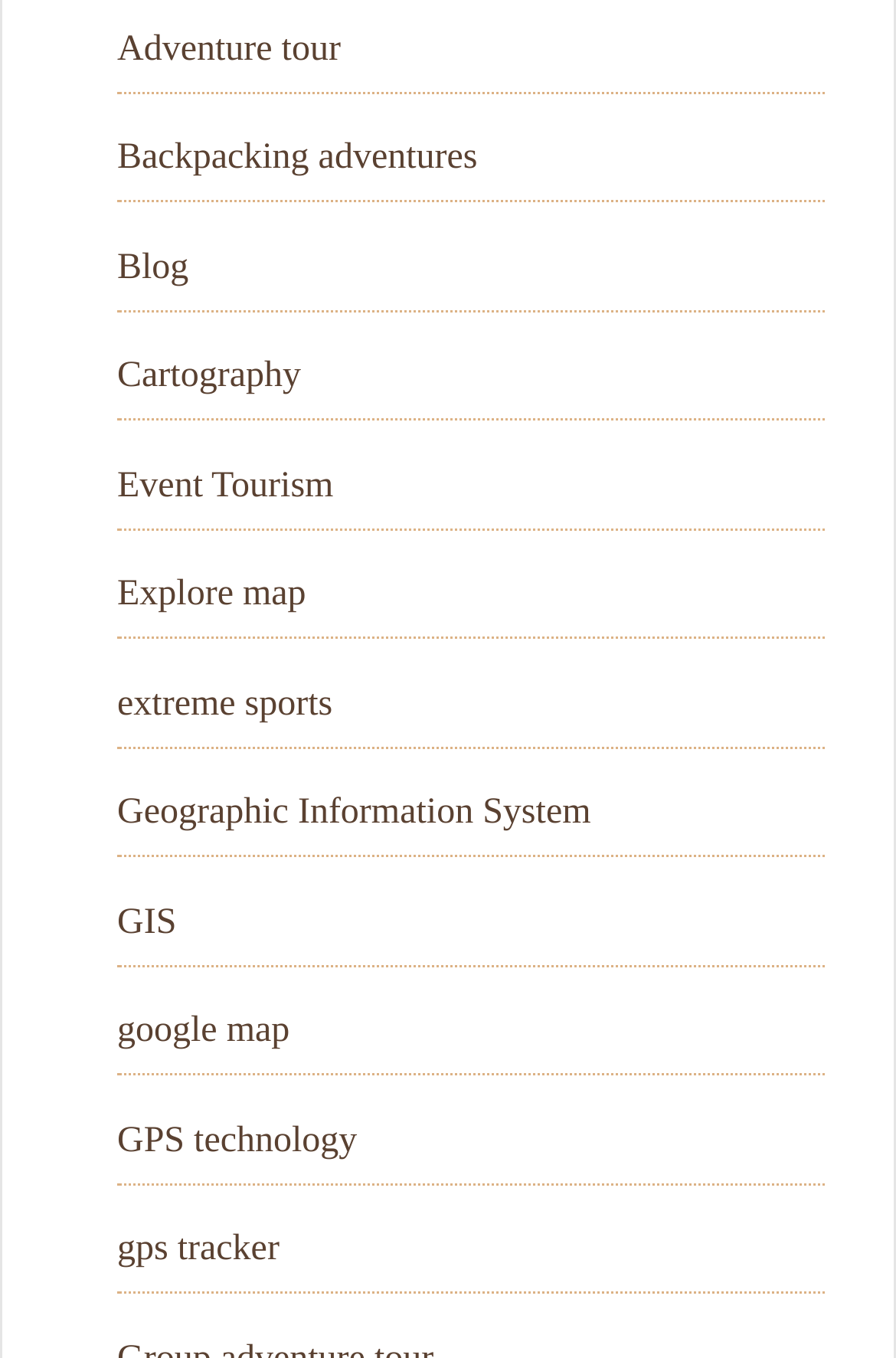Locate the bounding box coordinates of the element that should be clicked to fulfill the instruction: "Learn about geographic information system".

[0.131, 0.584, 0.659, 0.613]